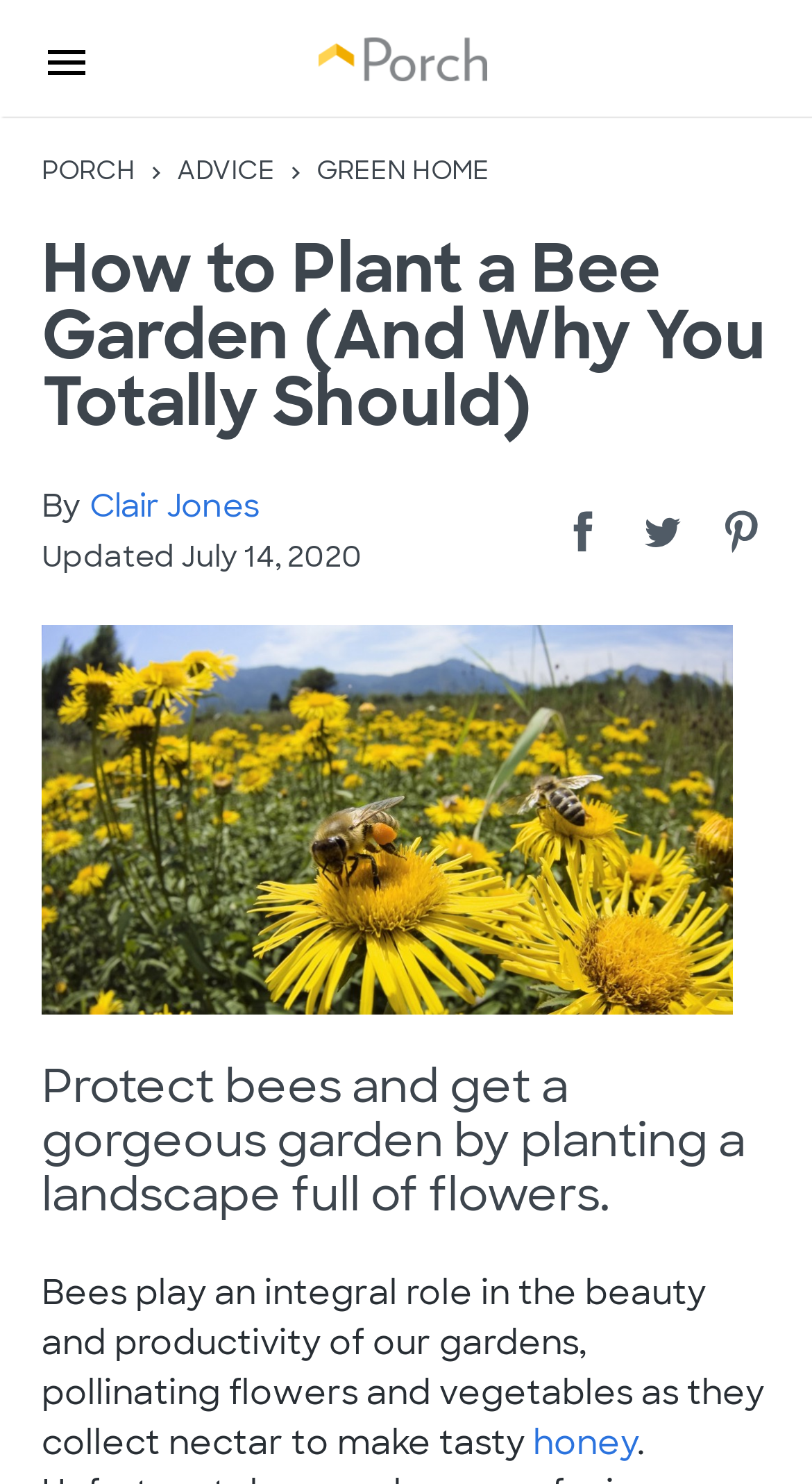Determine the coordinates of the bounding box that should be clicked to complete the instruction: "Read the article by Clair Jones". The coordinates should be represented by four float numbers between 0 and 1: [left, top, right, bottom].

[0.11, 0.327, 0.321, 0.355]